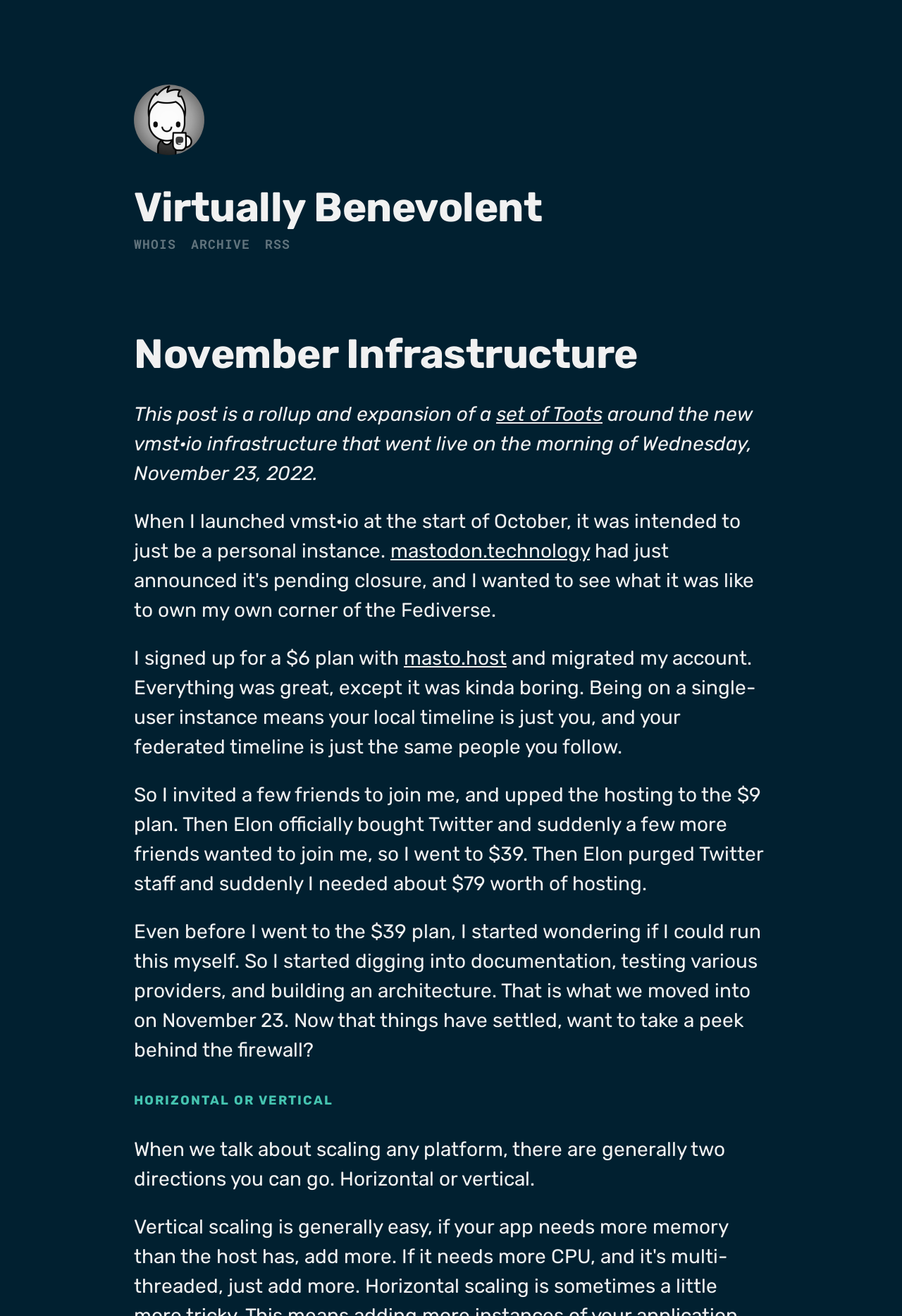Given the description of a UI element: "Archive", identify the bounding box coordinates of the matching element in the webpage screenshot.

[0.212, 0.179, 0.277, 0.192]